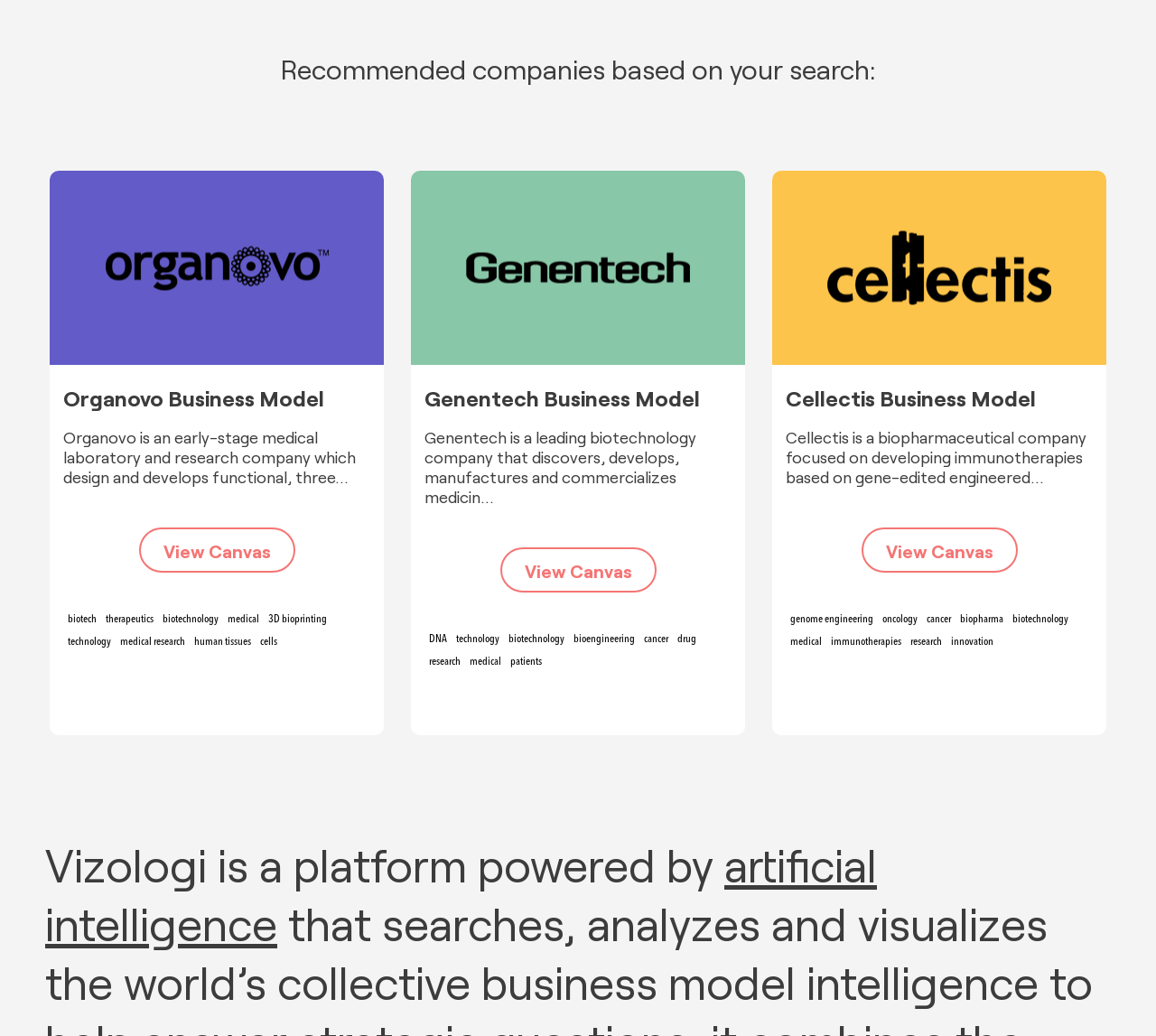Please locate the bounding box coordinates of the element that should be clicked to complete the given instruction: "Explore Cellectis business model".

[0.668, 0.165, 0.957, 0.352]